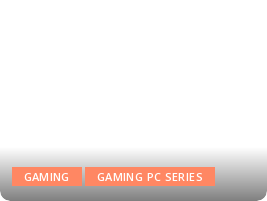What is the purpose of the buttons?
Look at the image and respond with a one-word or short phrase answer.

links to related content